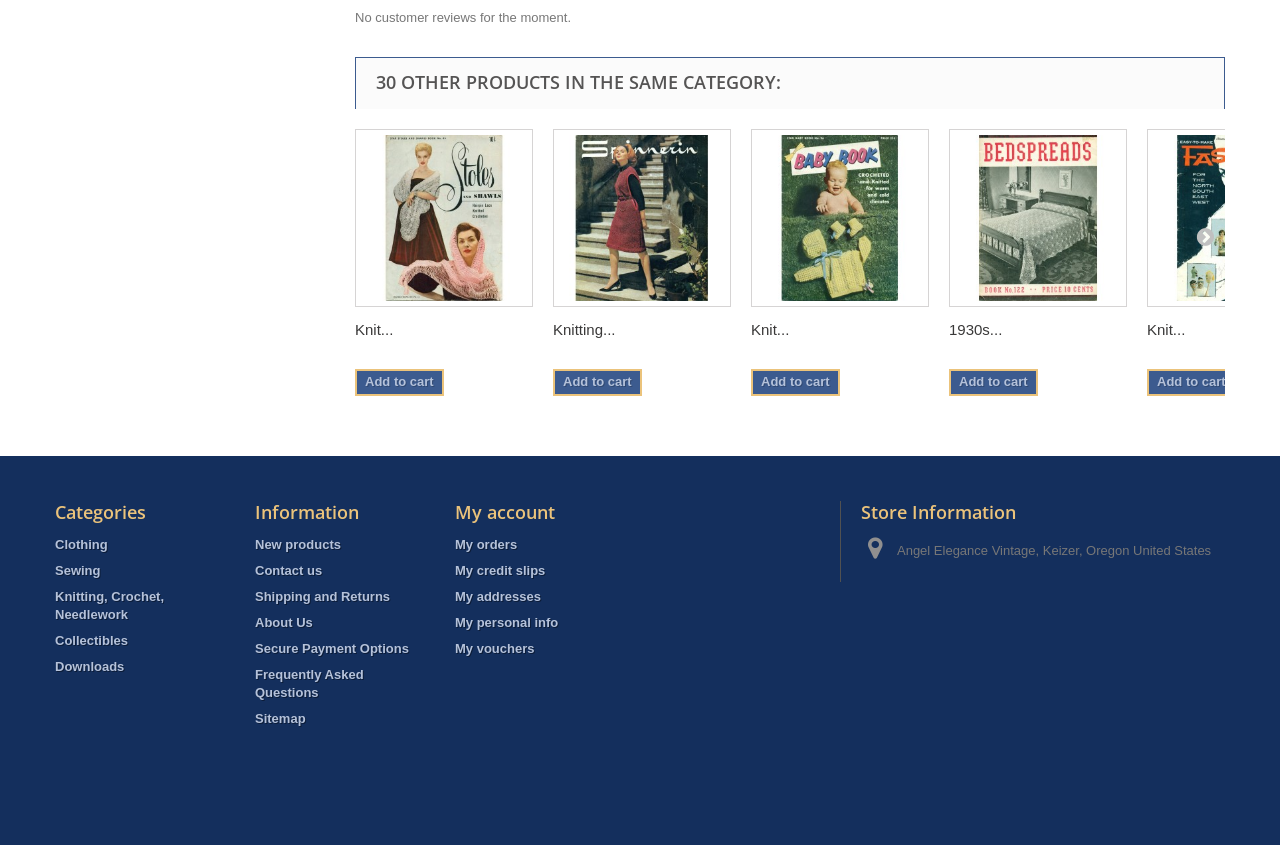What is the category of the first product?
Please answer using one word or phrase, based on the screenshot.

Knitting, Crochet, Needlework